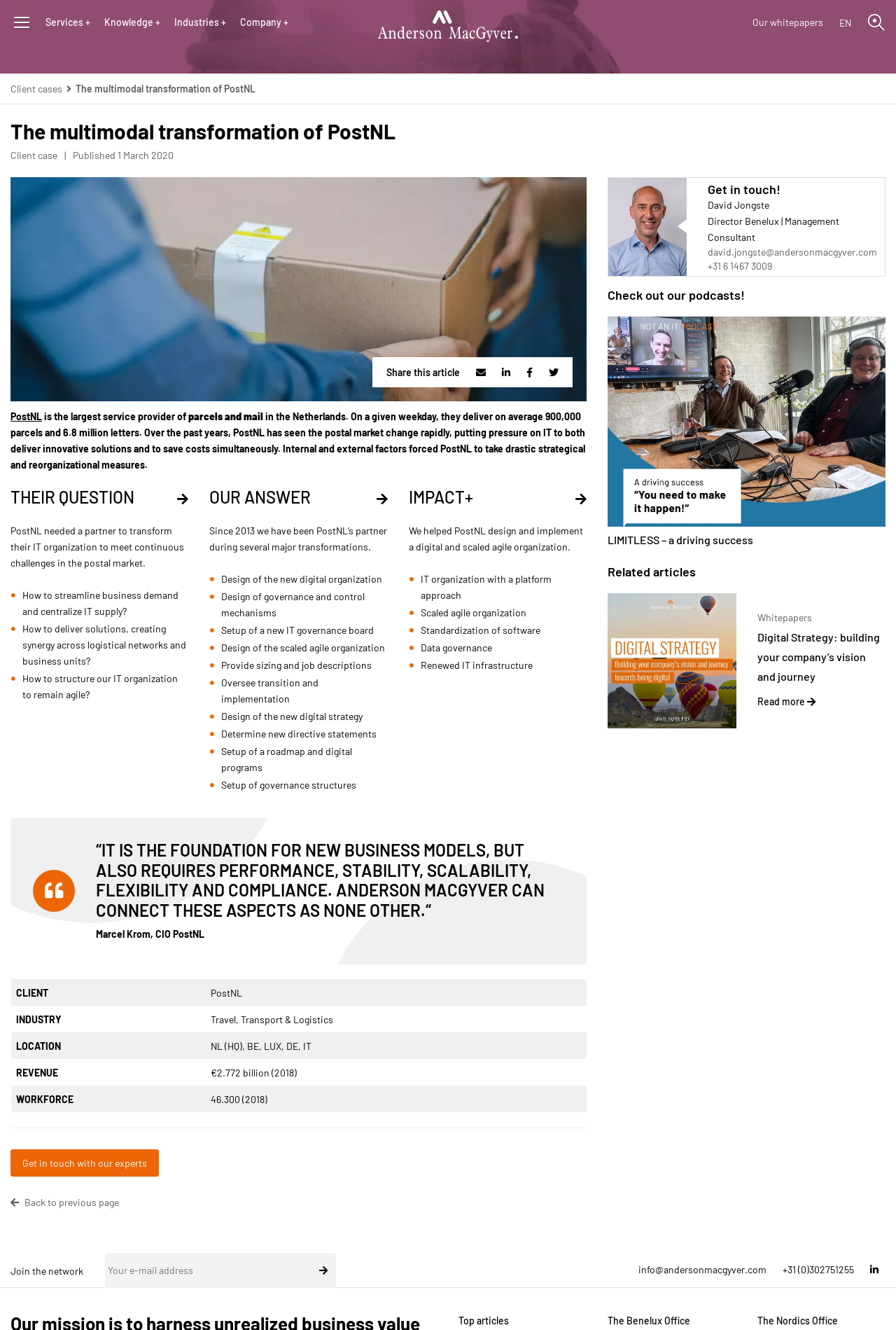Please find the bounding box coordinates of the clickable region needed to complete the following instruction: "Read the article about PostNL". The bounding box coordinates must consist of four float numbers between 0 and 1, i.e., [left, top, right, bottom].

[0.012, 0.089, 0.988, 0.108]